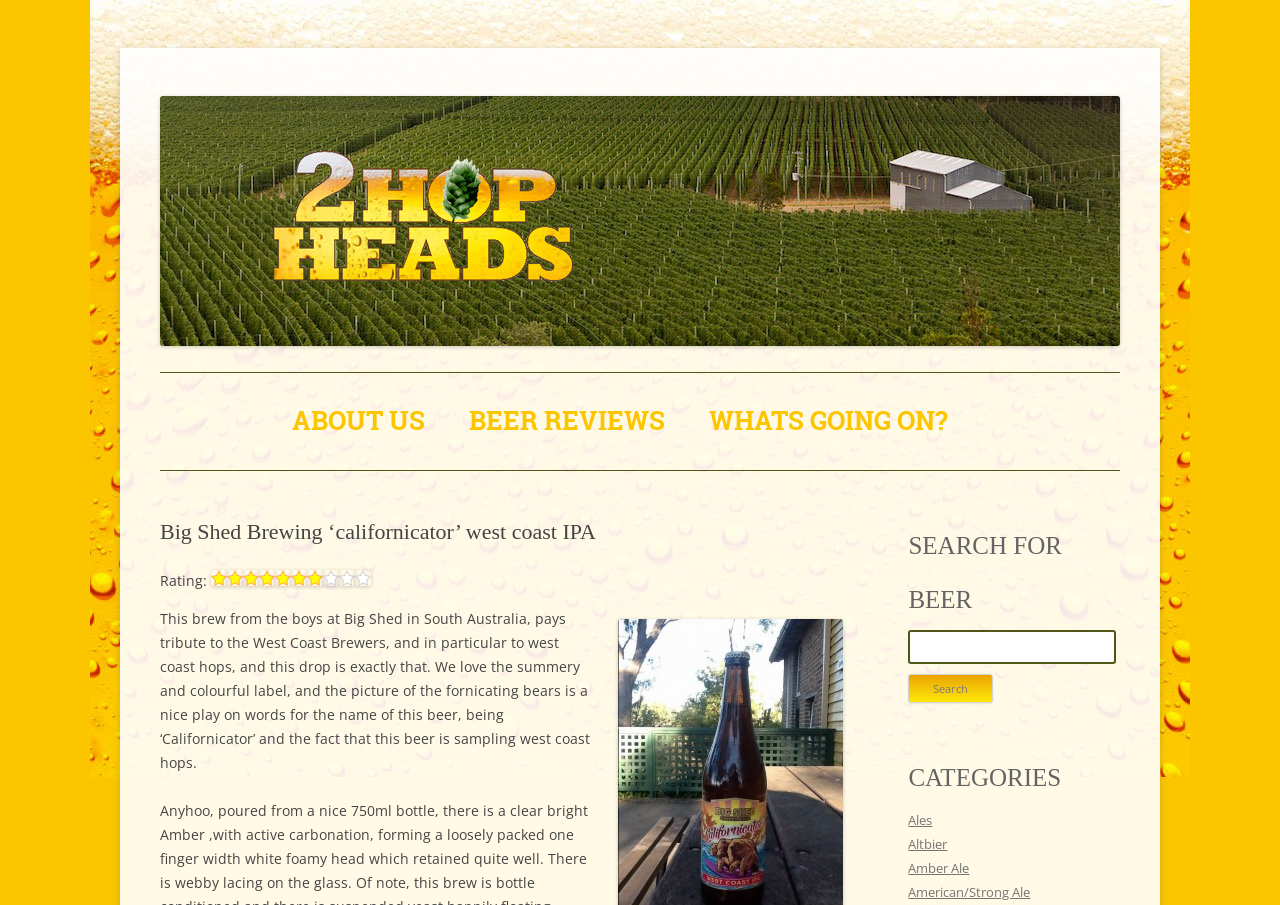Identify the bounding box of the HTML element described as: "parent_node: Search for: value="Search"".

[0.71, 0.744, 0.776, 0.777]